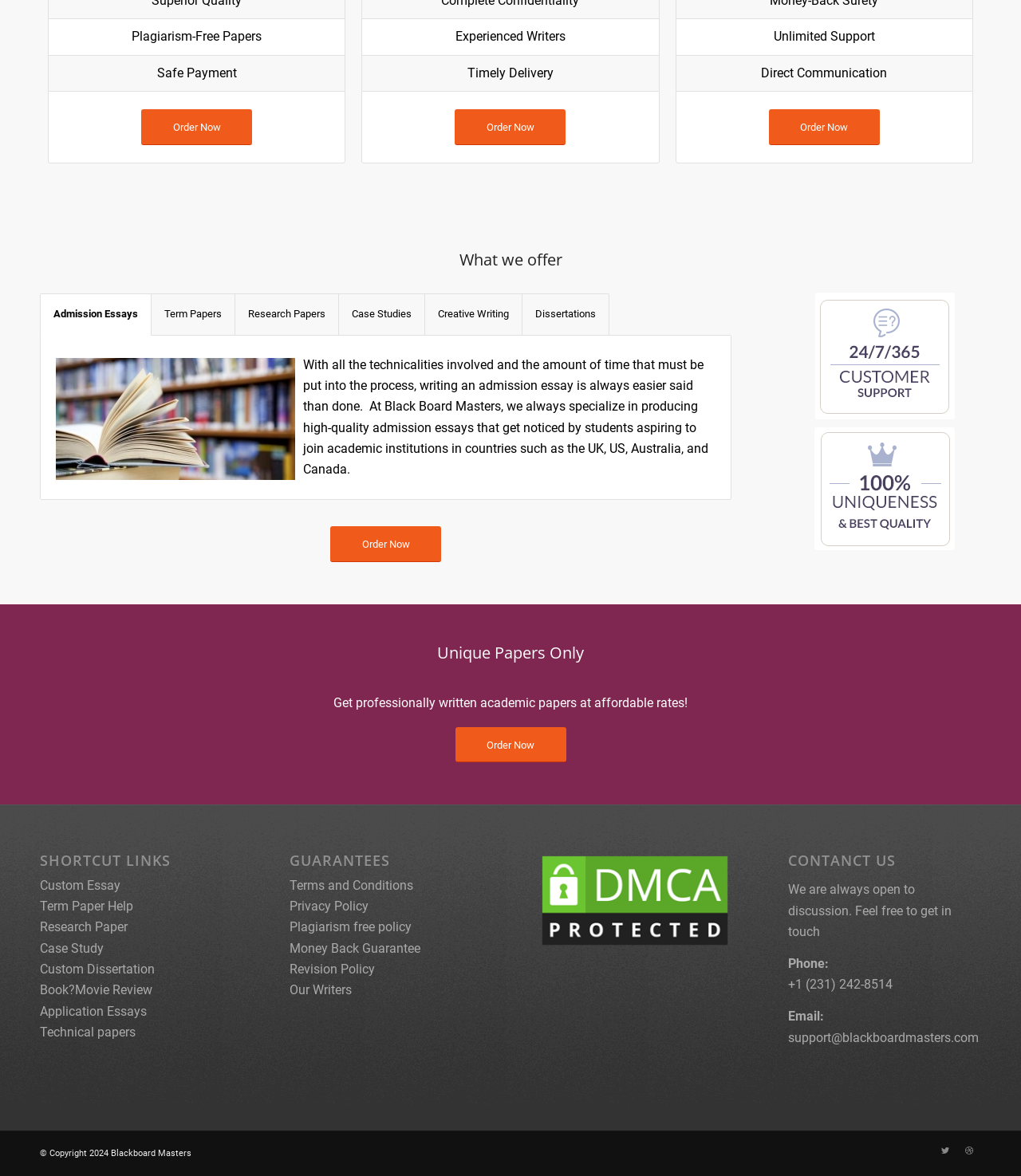Using the information shown in the image, answer the question with as much detail as possible: What is the benefit of using Blackboard Masters?

The webpage highlights the benefit of using Blackboard Masters, stating that they offer 'Unique Papers Only' and 'Get professionally written academic papers at affordable rates!'. This suggests that the company provides original and high-quality papers at a reasonable price.